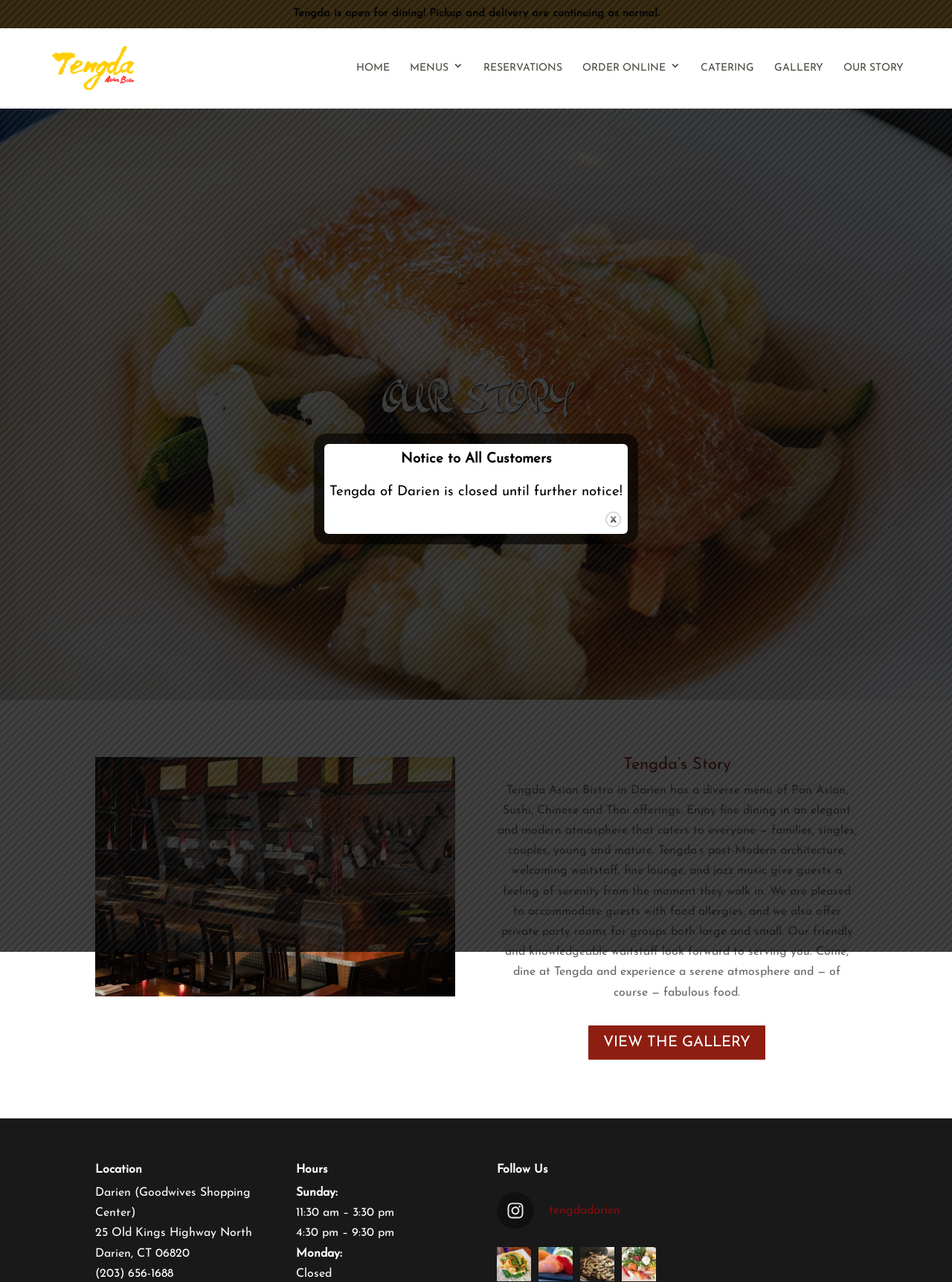Give a full account of the webpage's elements and their arrangement.

The webpage is about Tengda Asian Bistro, a restaurant in Darien, Connecticut. At the top, there is a notification stating that the restaurant is open for dining, and pickup and delivery services are continuing as normal. Below this, there is a logo of Tengda Asian Bistro, which is also a link to the homepage.

The main navigation menu is located at the top center of the page, with links to different sections of the website, including Home, Menus, Reservations, Order Online, Catering, Gallery, and Our Story.

The main content of the page is an article about Tengda's story, which describes the restaurant's diverse menu, elegant atmosphere, and accommodations for guests with food allergies. There is also a large image on the left side of the page, which takes up about half of the screen.

Below the article, there is a section about the restaurant's location, including its address, phone number, and a link to view the gallery. Next to this section, there is a section about the restaurant's hours of operation, which lists its hours for Sunday and Monday.

Further down the page, there is a section titled "Follow Us" with links to the restaurant's social media profiles, including Instagram. Each link has a corresponding image and caption, showcasing the restaurant's dishes and promotions.

At the bottom of the page, there is a notice to all customers stating that Tengda of Darien is closed until further notice, but this seems to be outdated information since the top notification says the restaurant is open for dining.